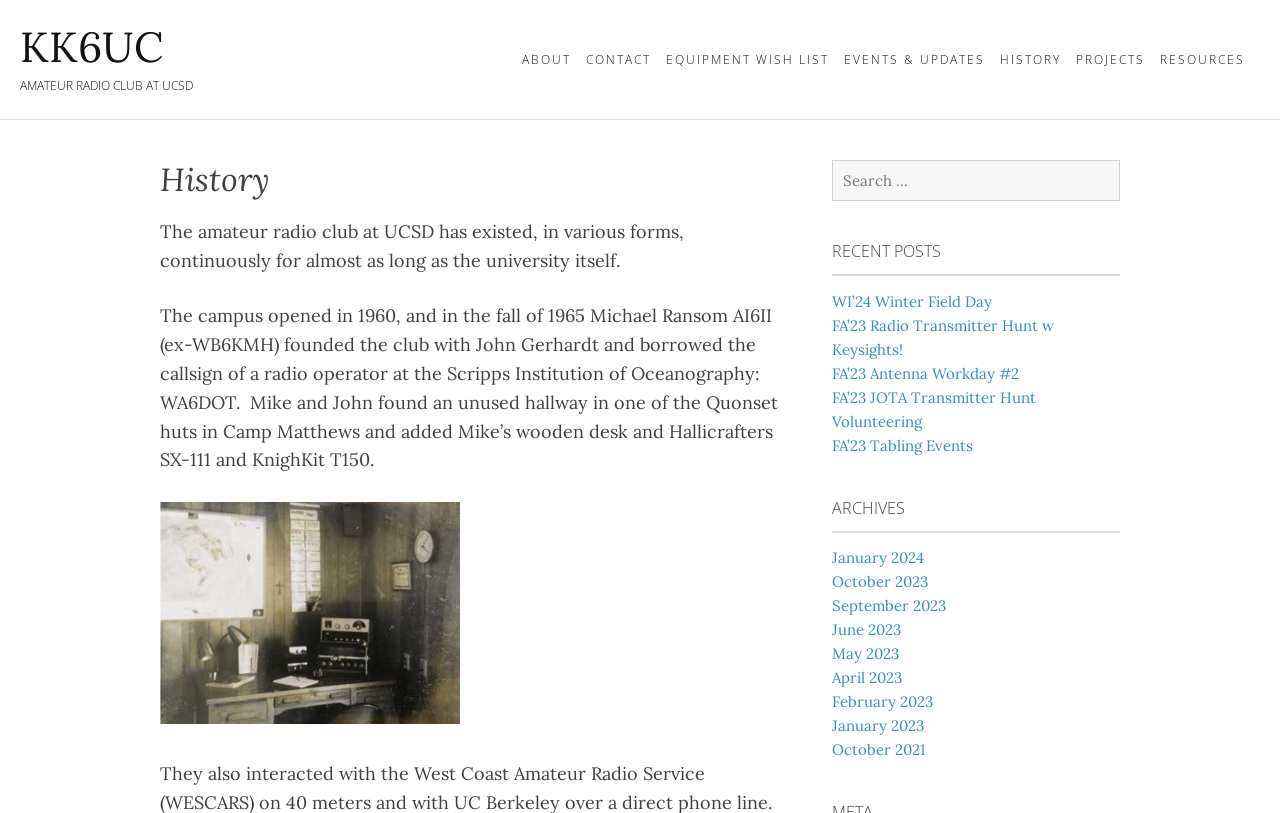Identify the bounding box coordinates of the clickable region to carry out the given instruction: "Search for something".

[0.65, 0.197, 0.875, 0.247]